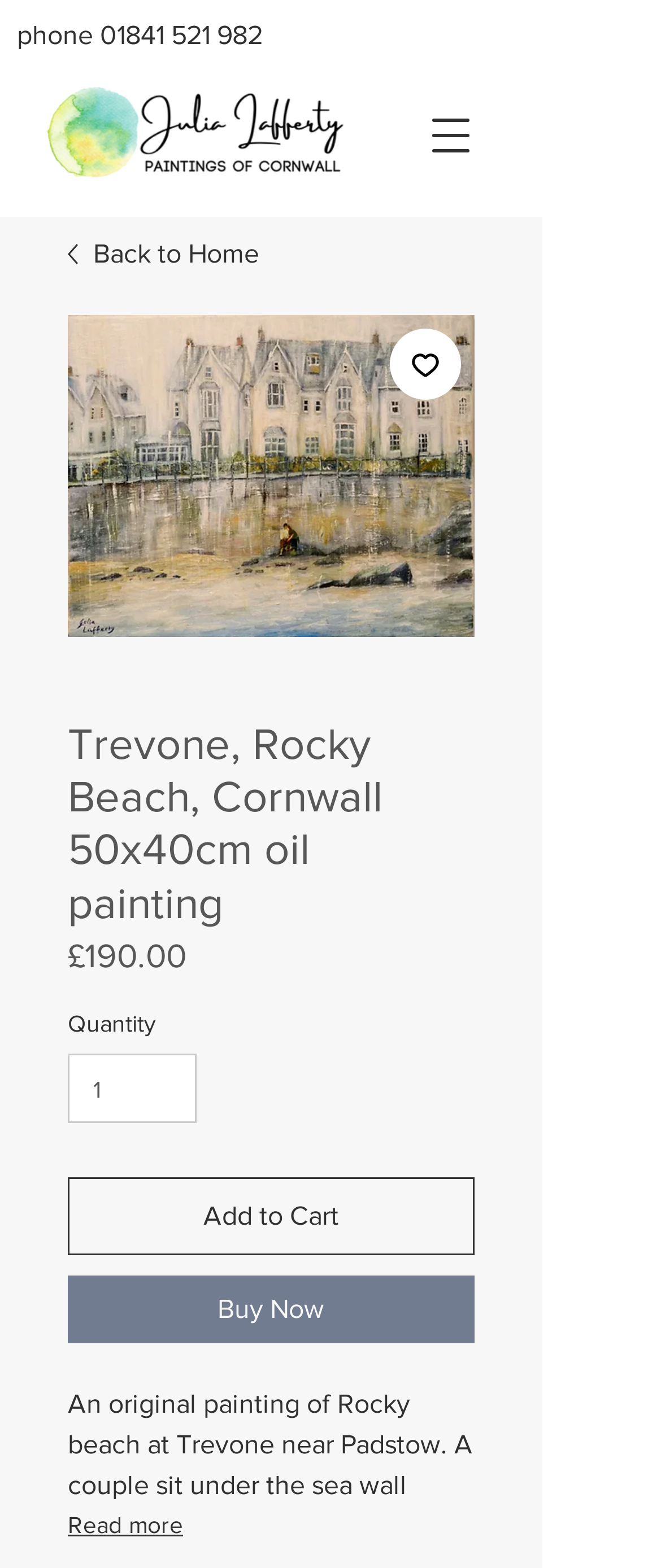Write a detailed summary of the webpage.

This webpage appears to be an online art gallery or store, showcasing a specific oil painting titled "Trevone, Rocky Beach, Cornwall 50x40cm oil painting". 

At the top left corner, there is a logo image of the artist, Julia Lafferty. Next to the logo, a phone number "01841 521 982" is displayed, along with a link to the same number. 

On the top right corner, there is a navigation menu button. 

Below the logo and phone number, there is a prominent image of the oil painting, taking up a significant portion of the page. 

To the right of the painting image, there are several elements arranged vertically. A heading with the painting's title is followed by the price "£190.00" and a label "Price". Below these, there is a "Quantity" label and a spin button to select the desired quantity. 

Further down, there are three buttons: "Add to Wishlist", "Add to Cart", and "Buy Now". The "Add to Wishlist" button has an associated image. The "Add to Cart" button is highlighted as an important action. 

At the very bottom, there is a hidden "Read more" button.